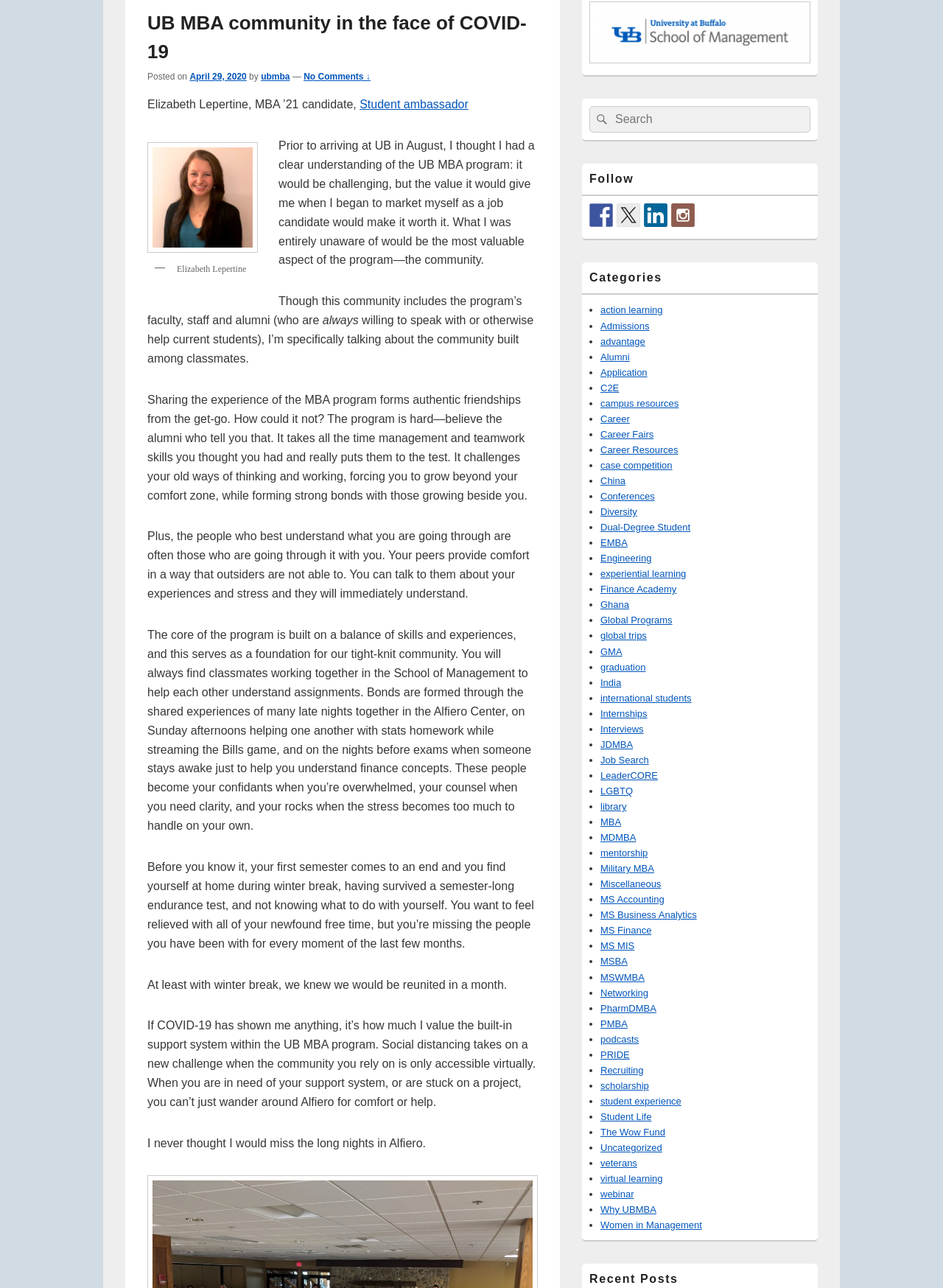Please locate the UI element described by "aria-label="RSS" title="RSS"" and provide its bounding box coordinates.

None